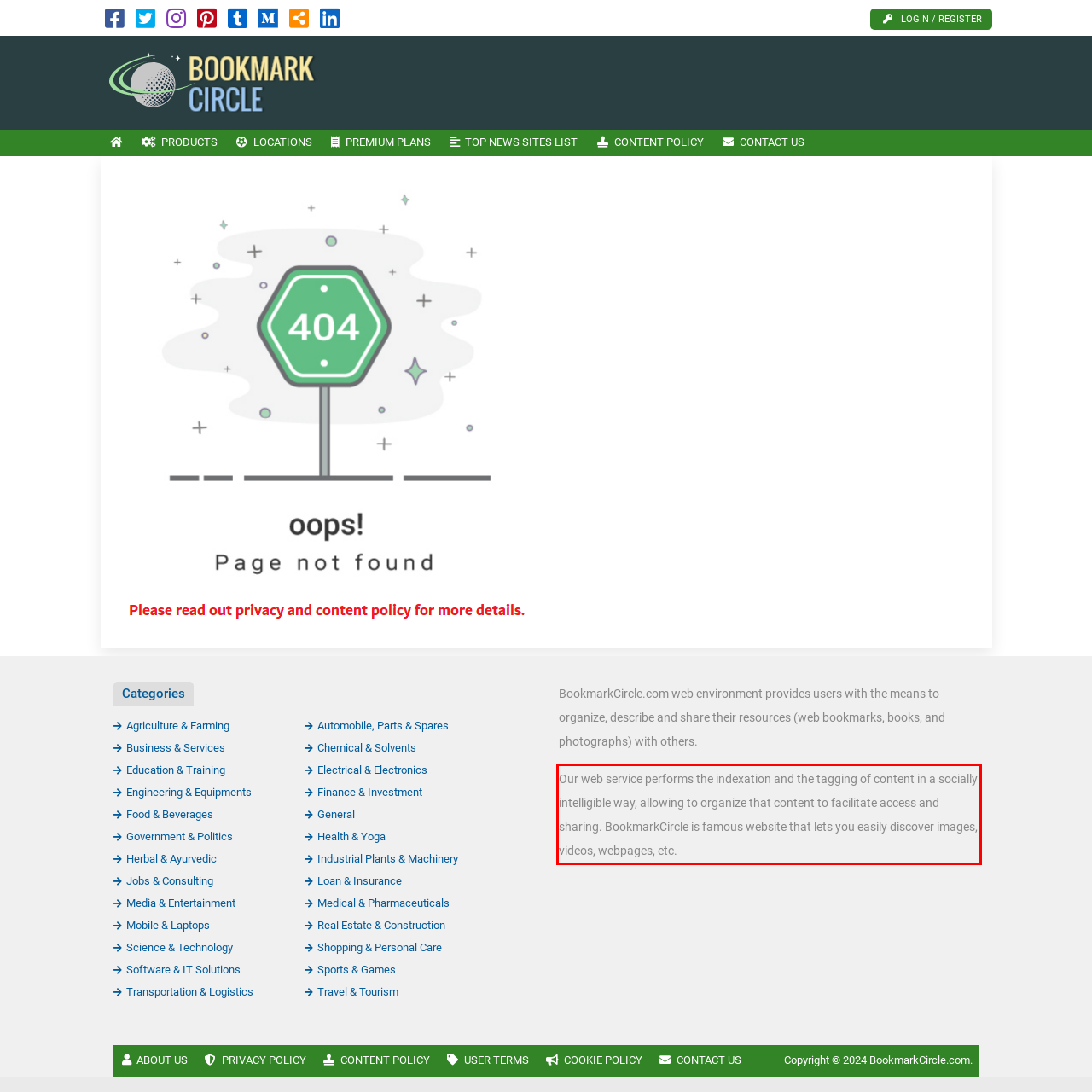Identify the red bounding box in the webpage screenshot and perform OCR to generate the text content enclosed.

Our web service performs the indexation and the tagging of content in a socially intelligible way, allowing to organize that content to facilitate access and sharing. BookmarkCircle is famous website that lets you easily discover images, videos, webpages, etc.